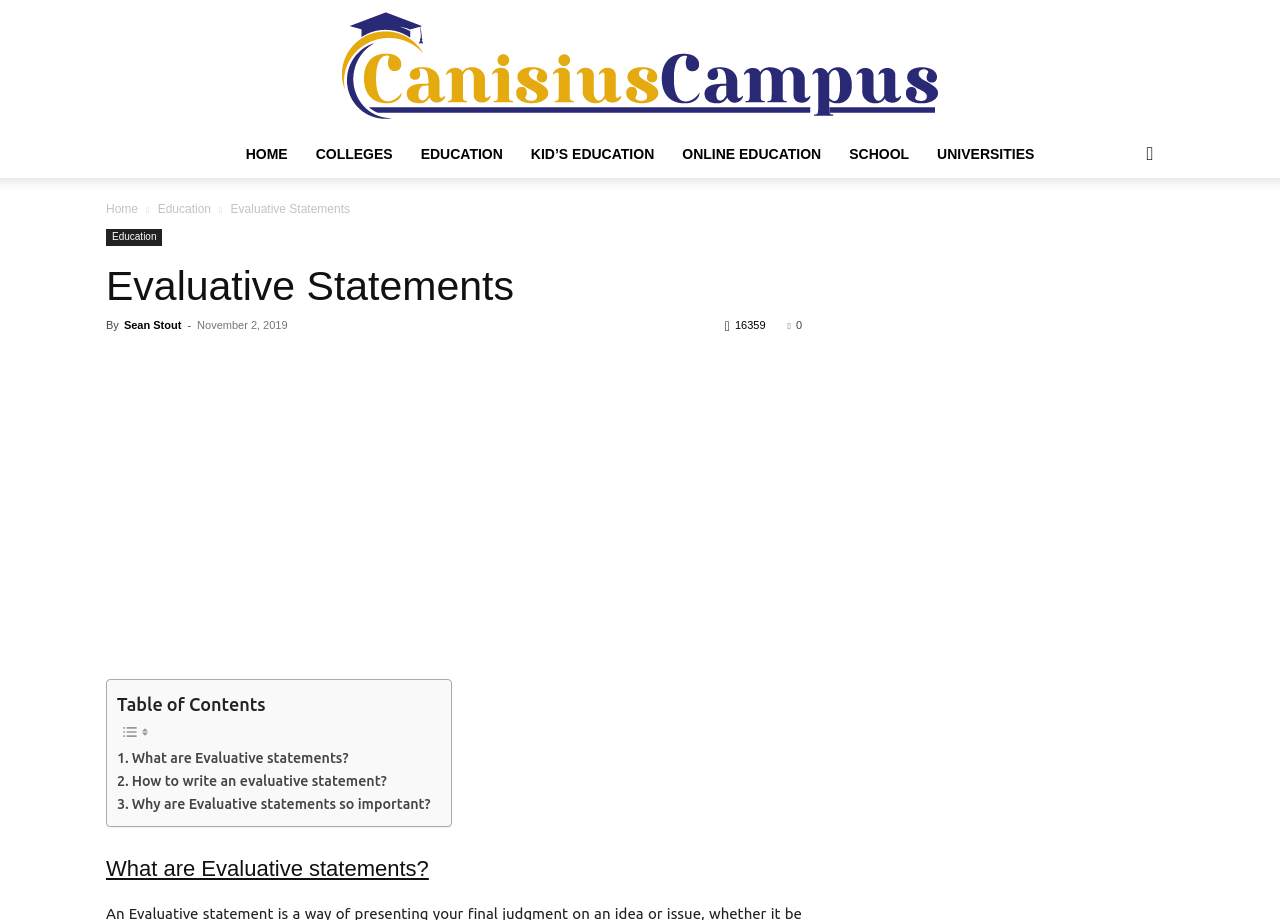Show the bounding box coordinates for the HTML element described as: "Education".

[0.22, 0.411, 0.306, 0.463]